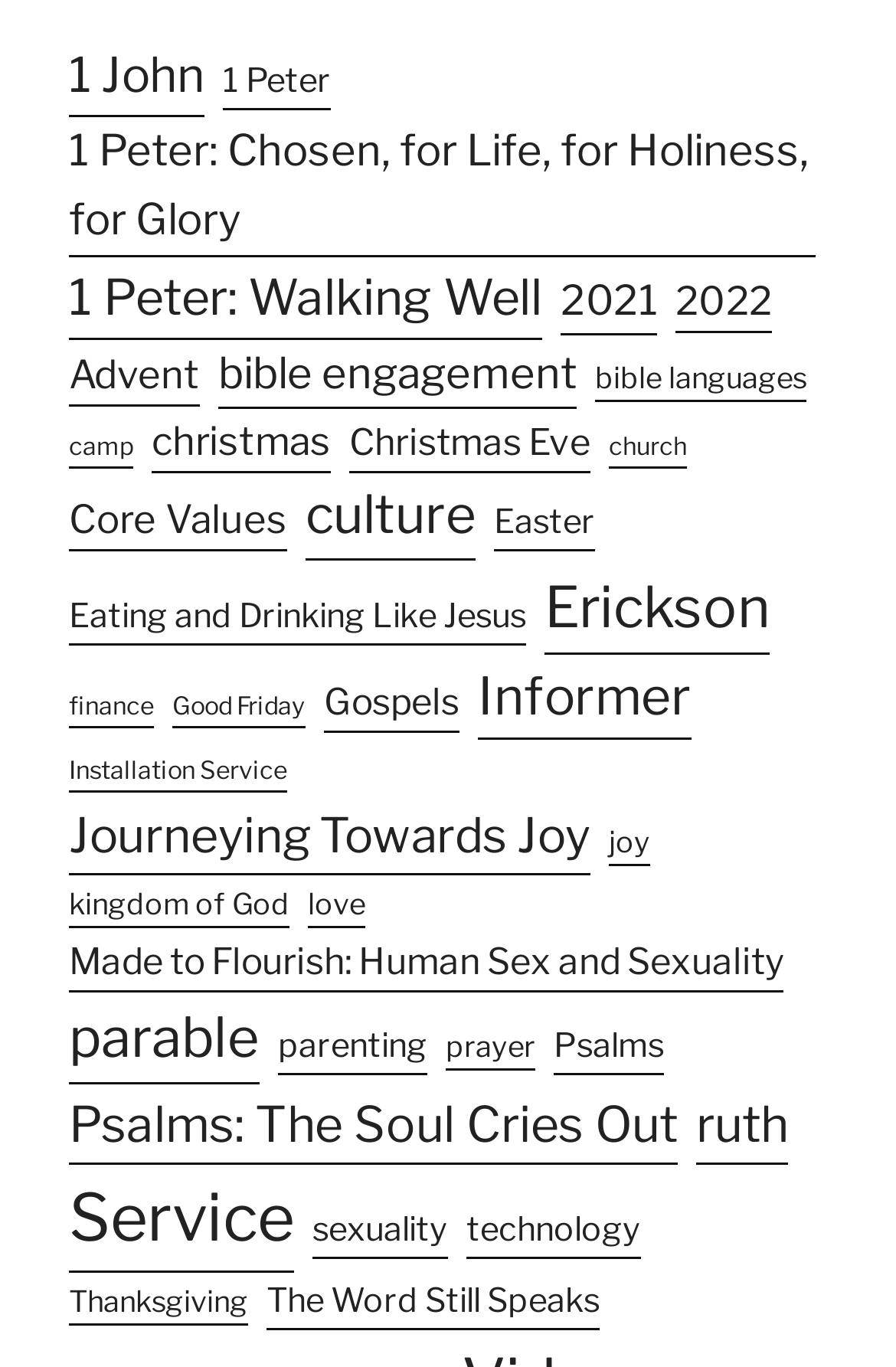Provide your answer in a single word or phrase: 
How many categories are related to Christmas?

2